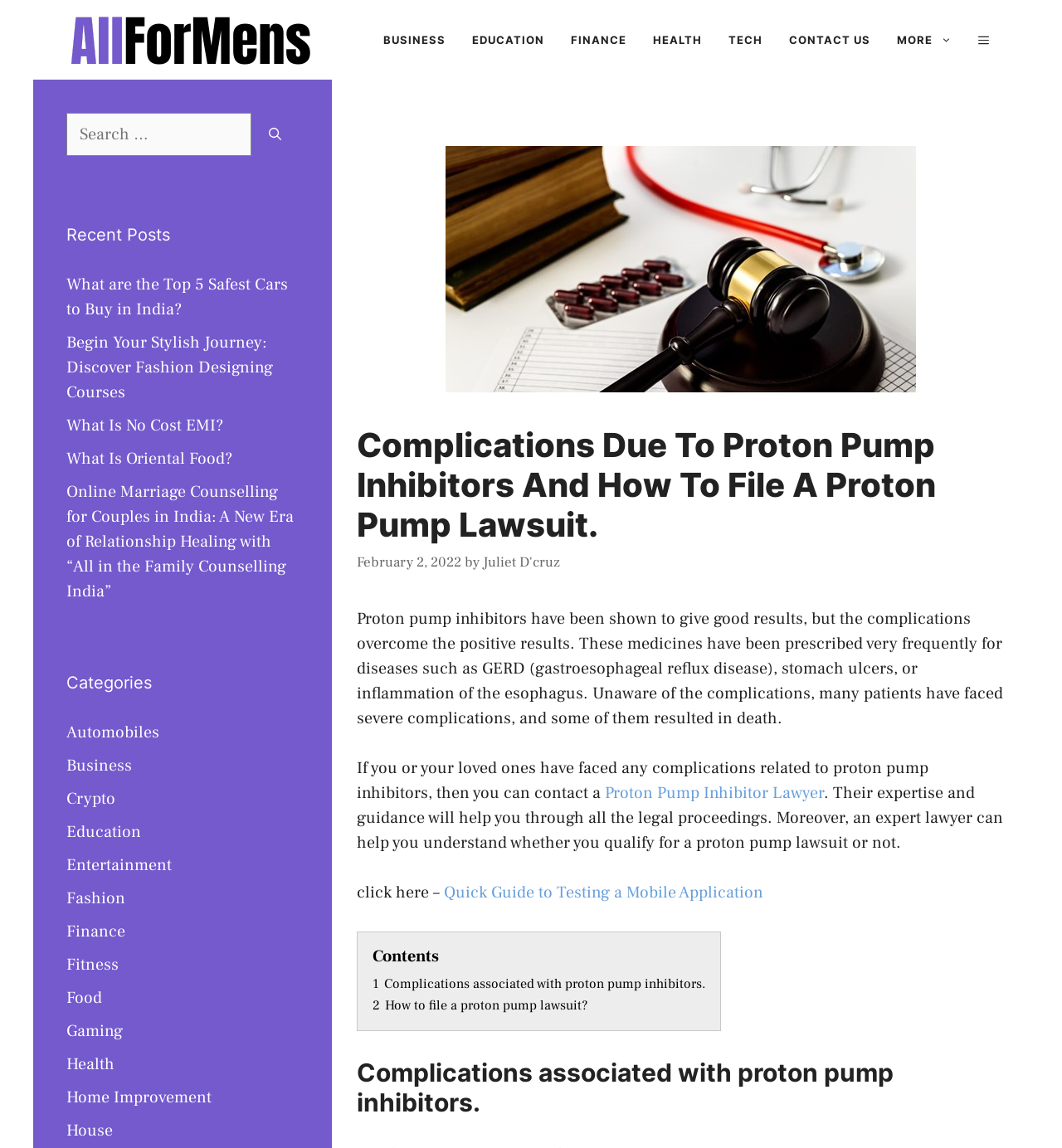Can you find the bounding box coordinates for the element to click on to achieve the instruction: "Click the 'MORE' link"?

[0.832, 0.013, 0.909, 0.056]